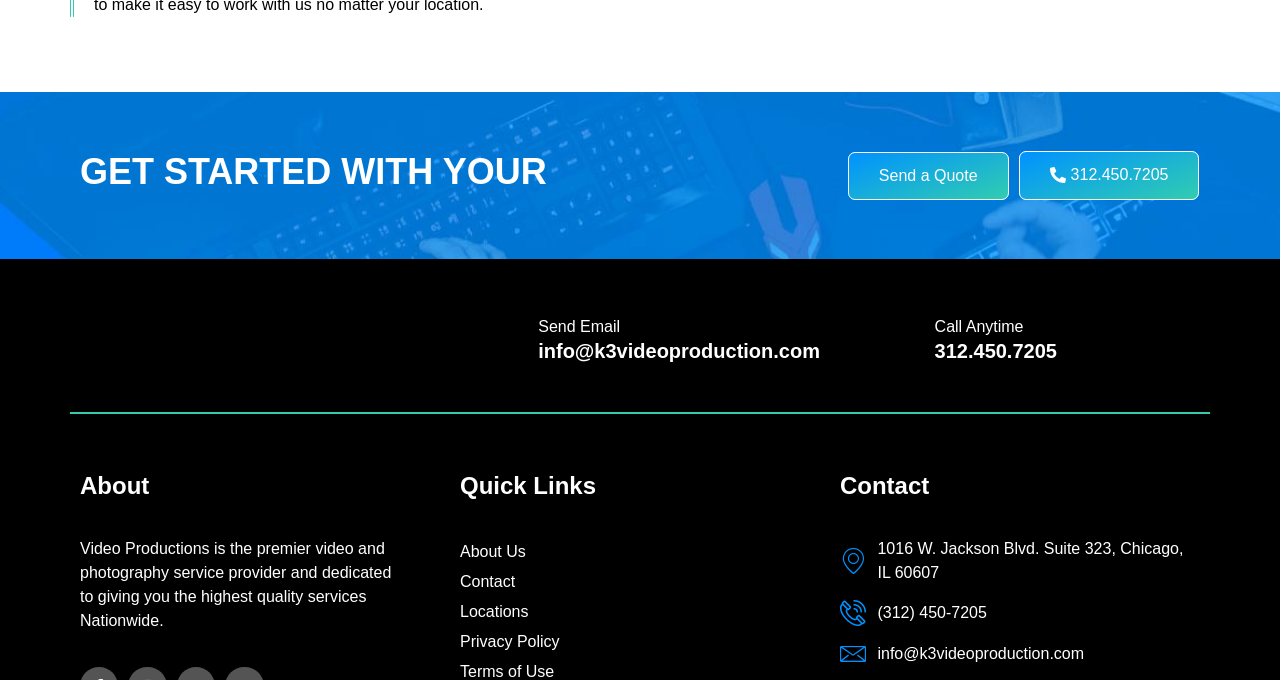Determine the bounding box coordinates of the element's region needed to click to follow the instruction: "Send Email". Provide these coordinates as four float numbers between 0 and 1, formatted as [left, top, right, bottom].

[0.42, 0.468, 0.484, 0.493]